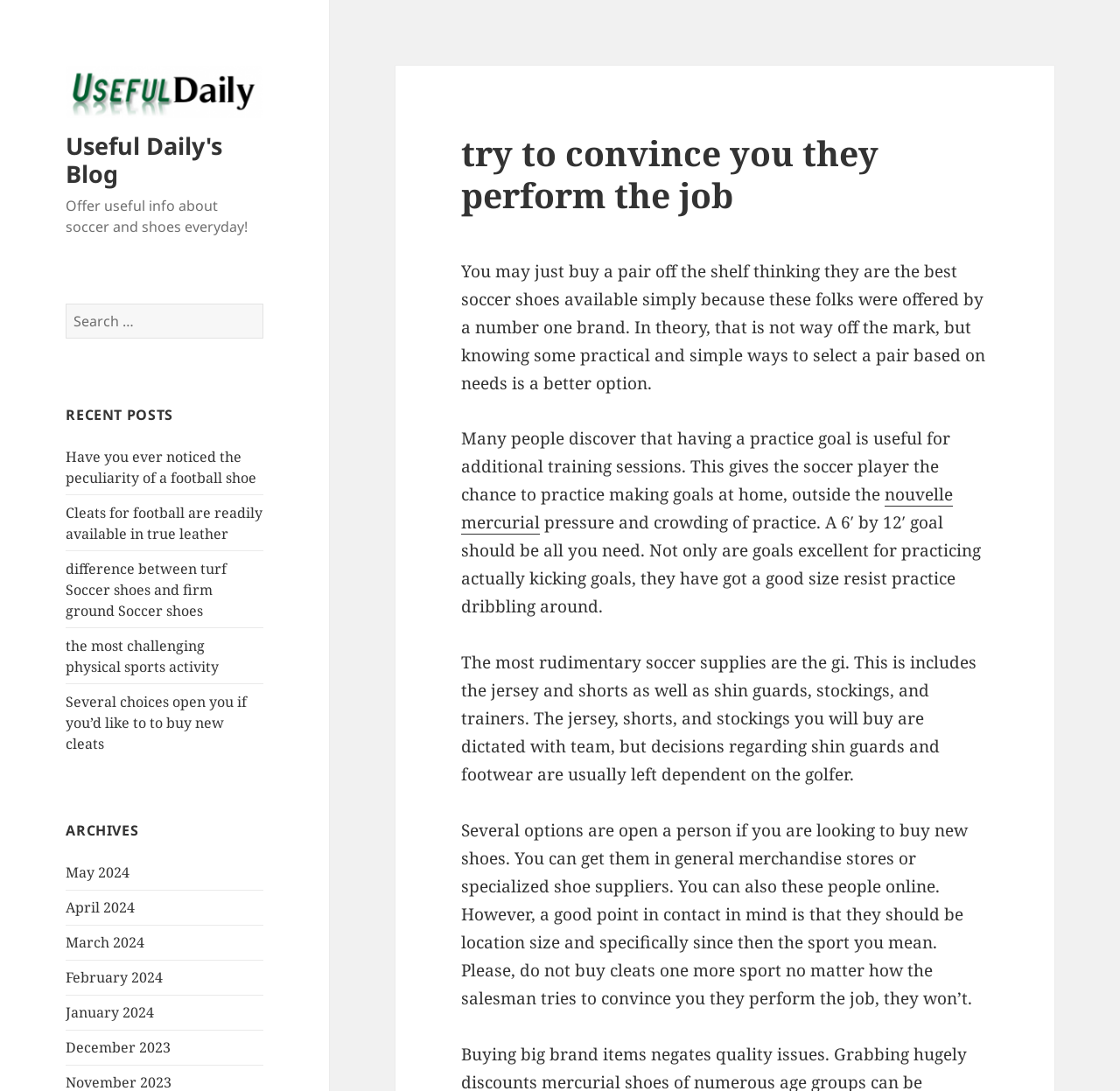Please determine the bounding box coordinates of the section I need to click to accomplish this instruction: "Read more about 'nouvelle mercurial'".

[0.412, 0.443, 0.851, 0.49]